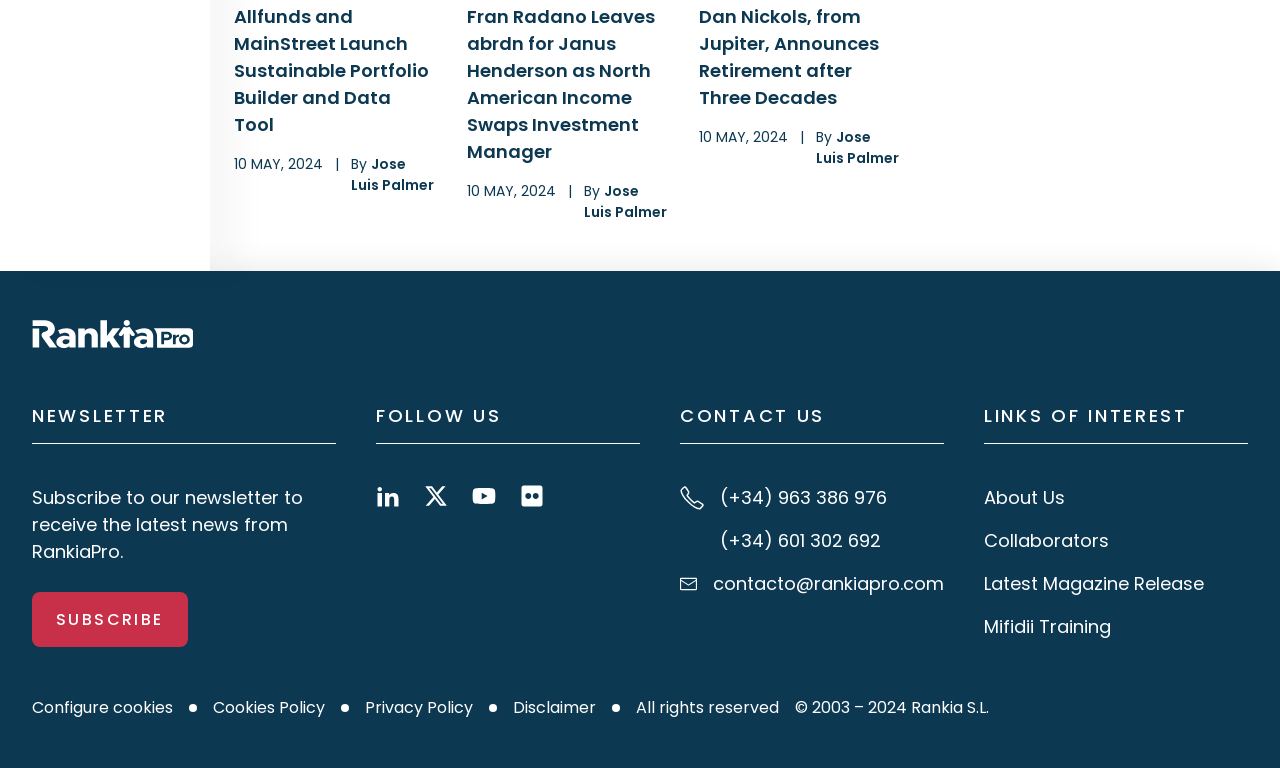Provide the bounding box coordinates in the format (top-left x, top-left y, bottom-right x, bottom-right y). All values are floating point numbers between 0 and 1. Determine the bounding box coordinate of the UI element described as: Privacy Policy

[0.285, 0.906, 0.37, 0.938]